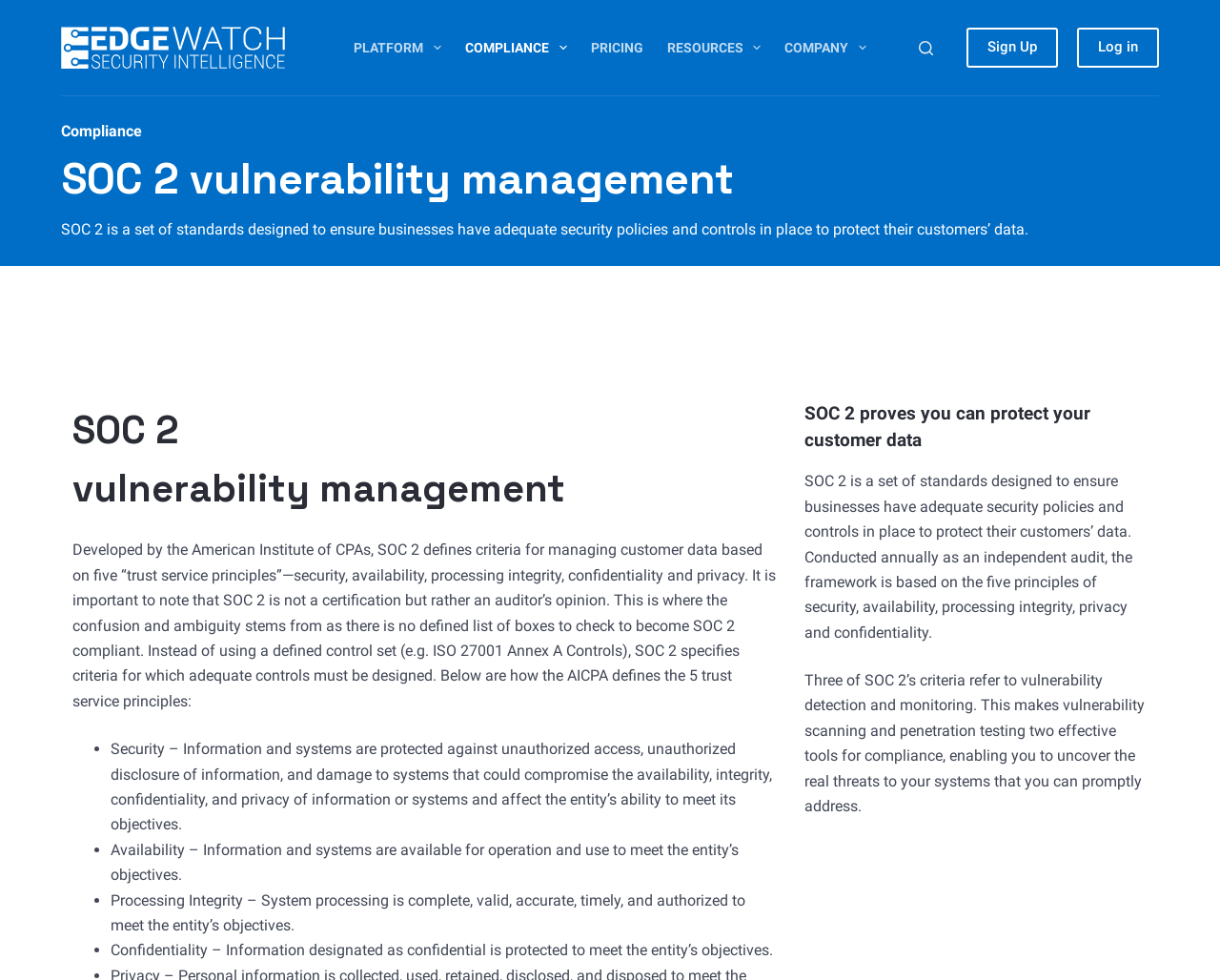What is the format of the SOC 2 audit?
Your answer should be a single word or phrase derived from the screenshot.

Independent annual audit